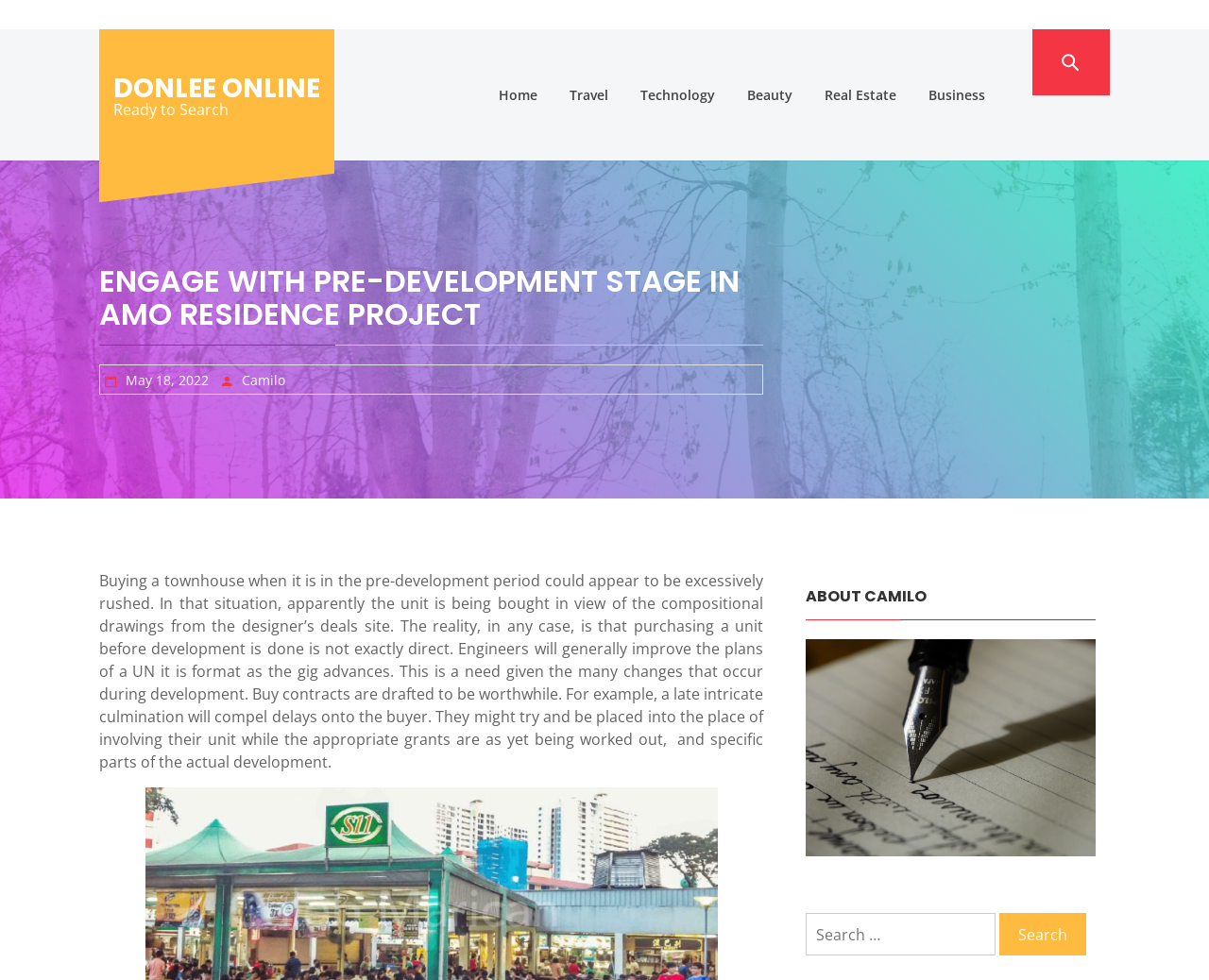Please provide a comprehensive answer to the question based on the screenshot: What is the topic of the article?

The topic of the article can be inferred from the heading 'ENGAGE WITH PRE-DEVELOPMENT STAGE IN AMO RESIDENCE PROJECT' which suggests that the article is about the Amo Residence Project.